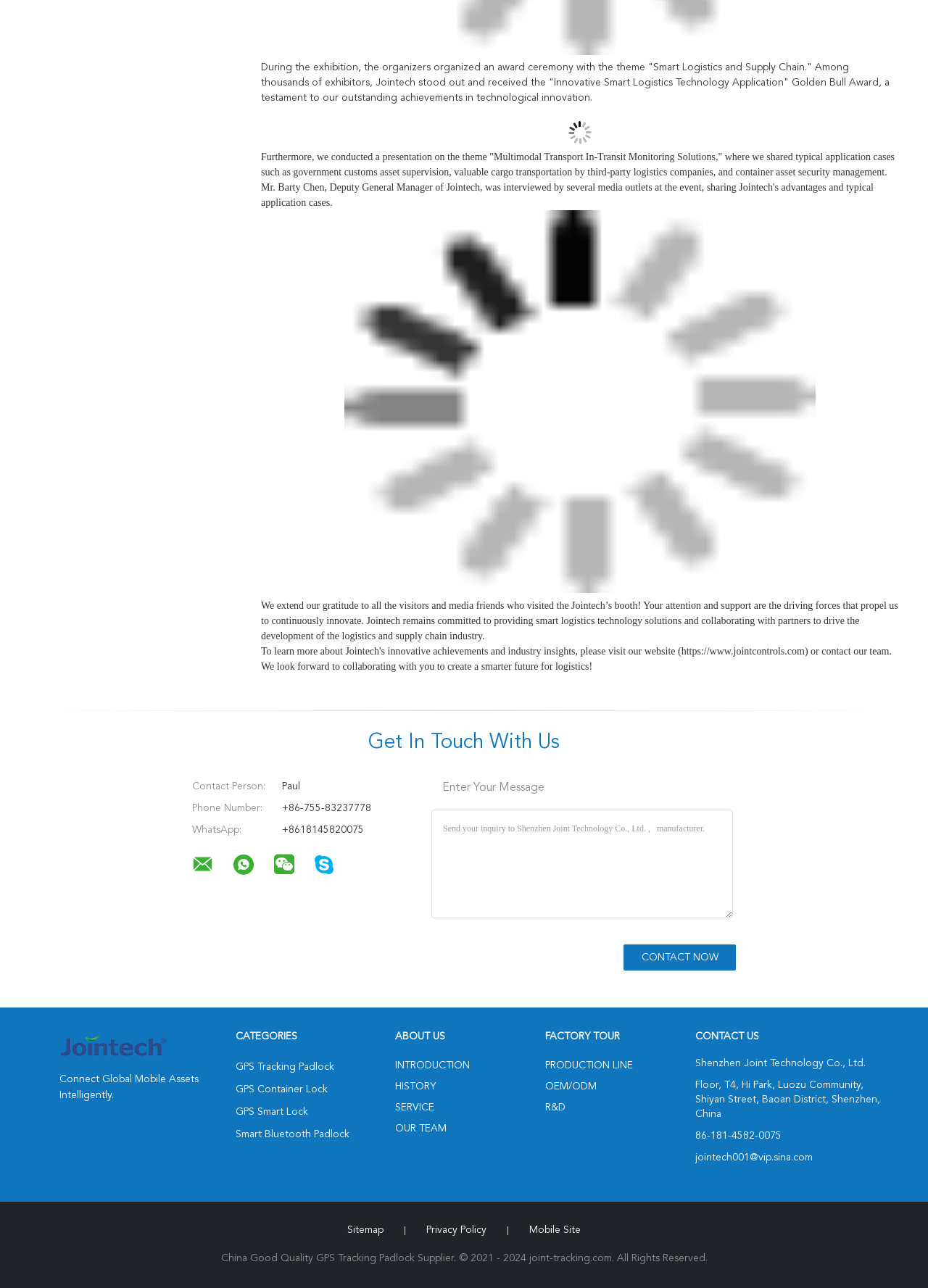Determine the bounding box coordinates of the region that needs to be clicked to achieve the task: "Check the company's address".

[0.749, 0.837, 0.957, 0.876]